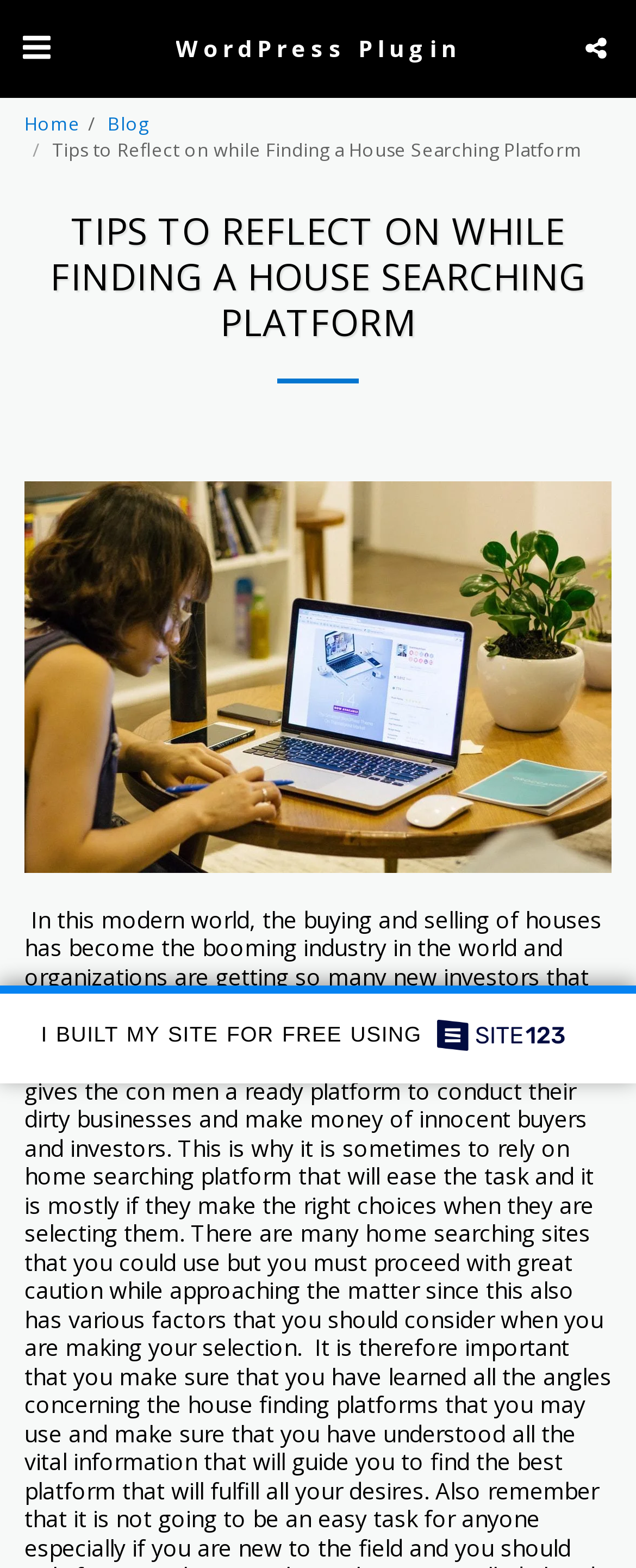Use a single word or phrase to answer the following:
What is the navigation menu item to the left of 'Blog'?

Home